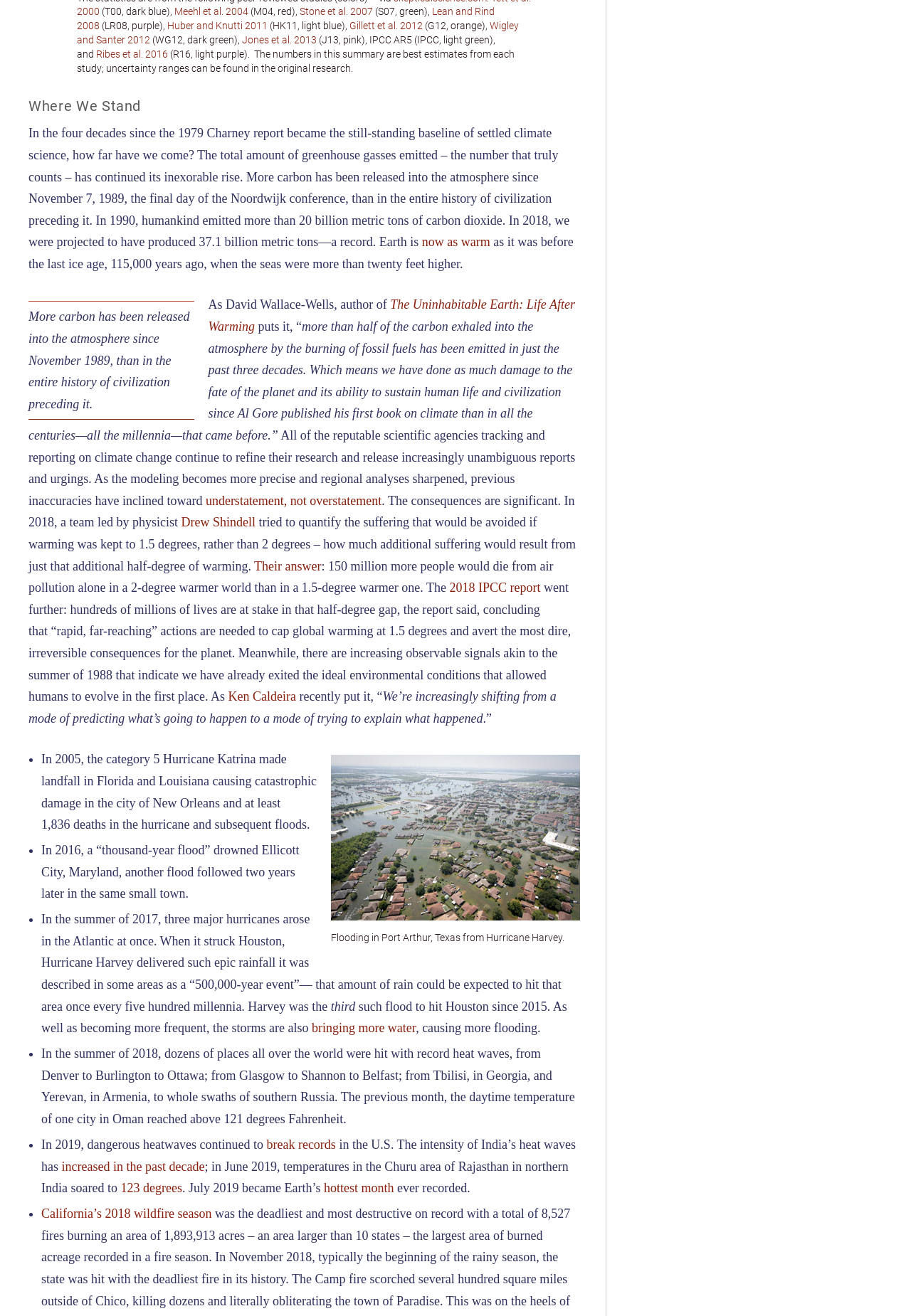What is the name of the book mentioned in the text?
Refer to the image and provide a one-word or short phrase answer.

The Uninhabitable Earth